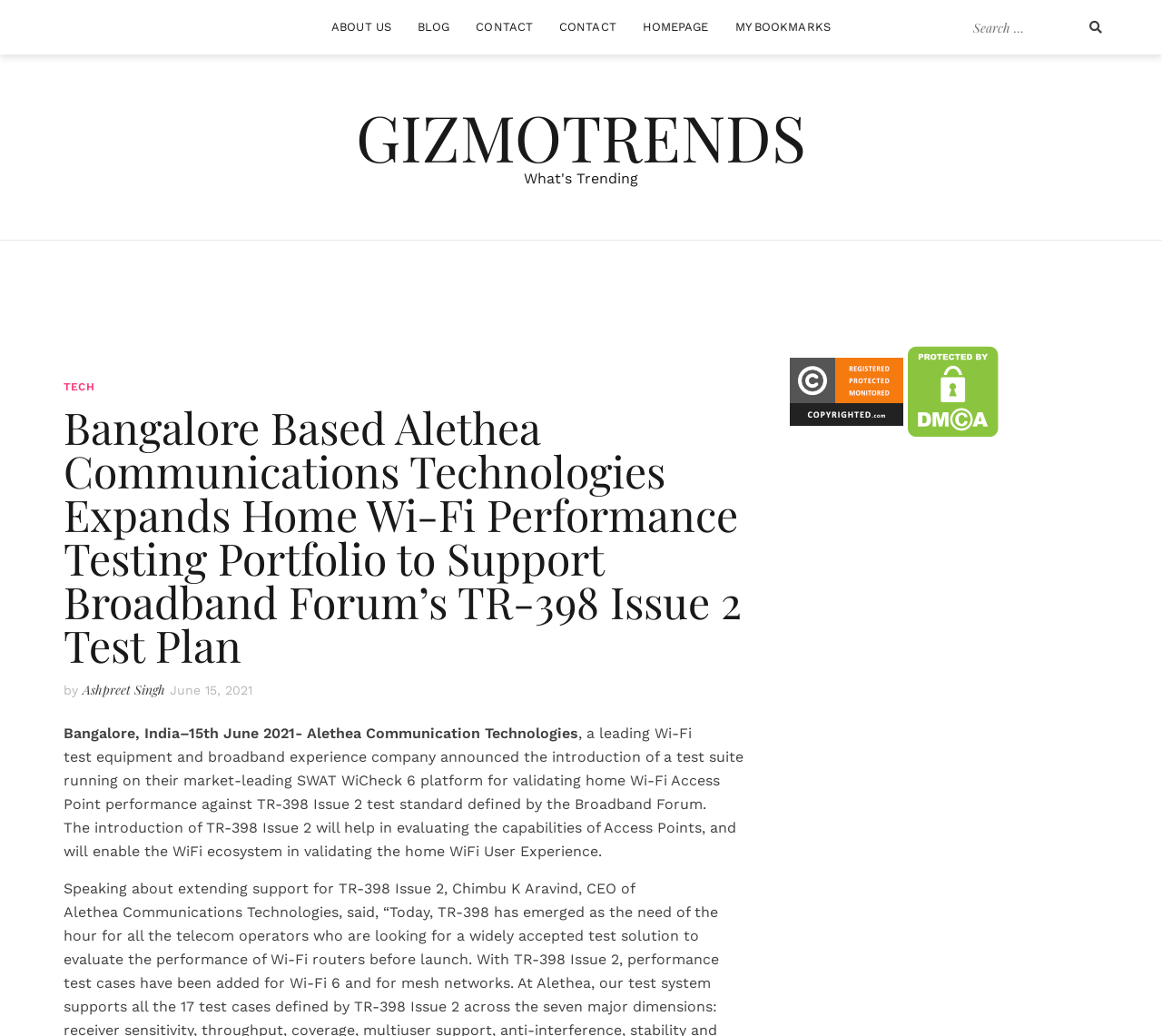What is the company expanding its portfolio for?
Give a comprehensive and detailed explanation for the question.

Based on the webpage content, Alethea Communications Technologies is expanding its portfolio for home Wi-Fi performance testing to support Broadband Forum's TR-398 Issue 2 test plan.